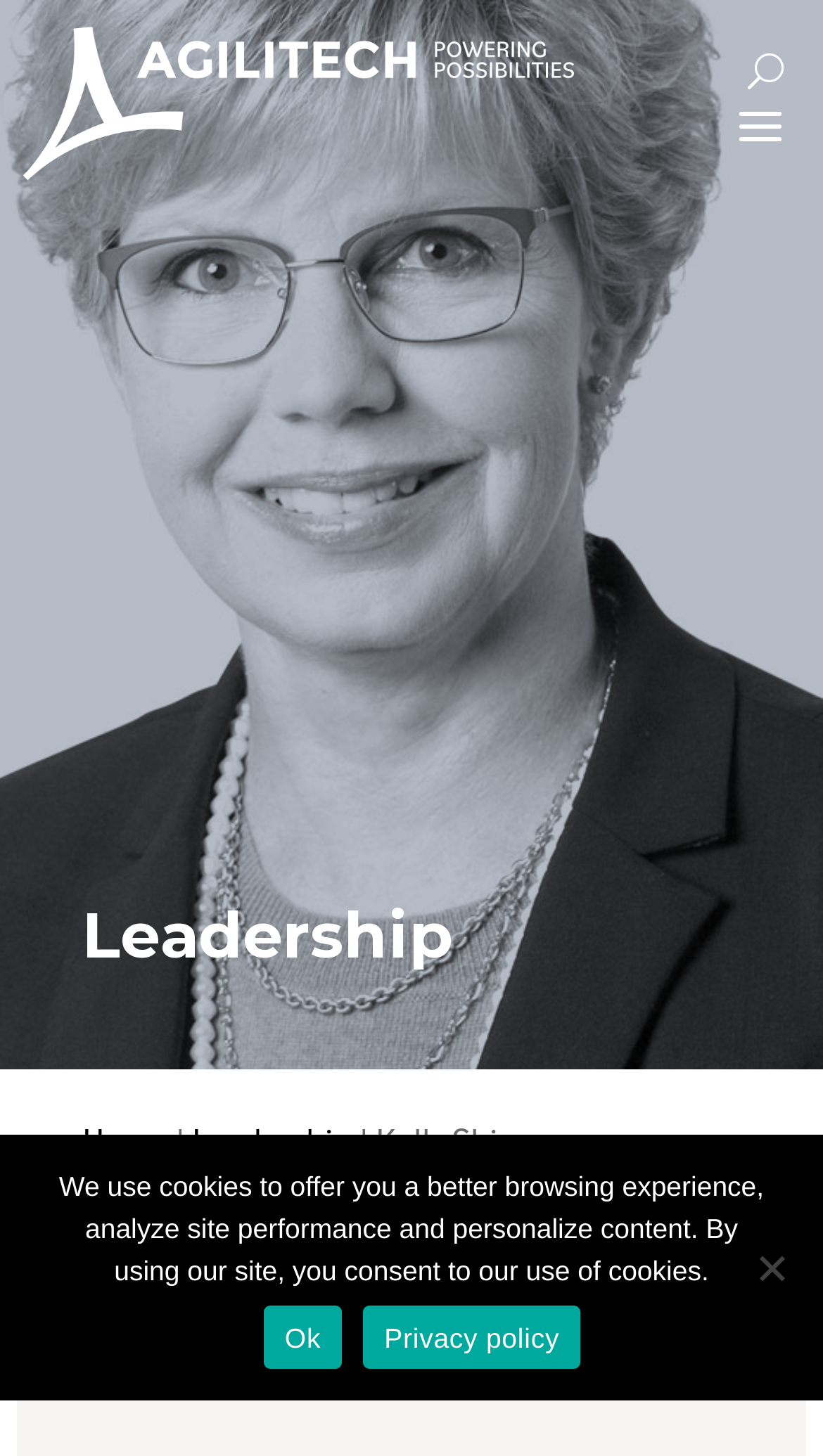What is the purpose of the dialog box at the bottom of the page?
Refer to the screenshot and answer in one word or phrase.

Cookie Notice